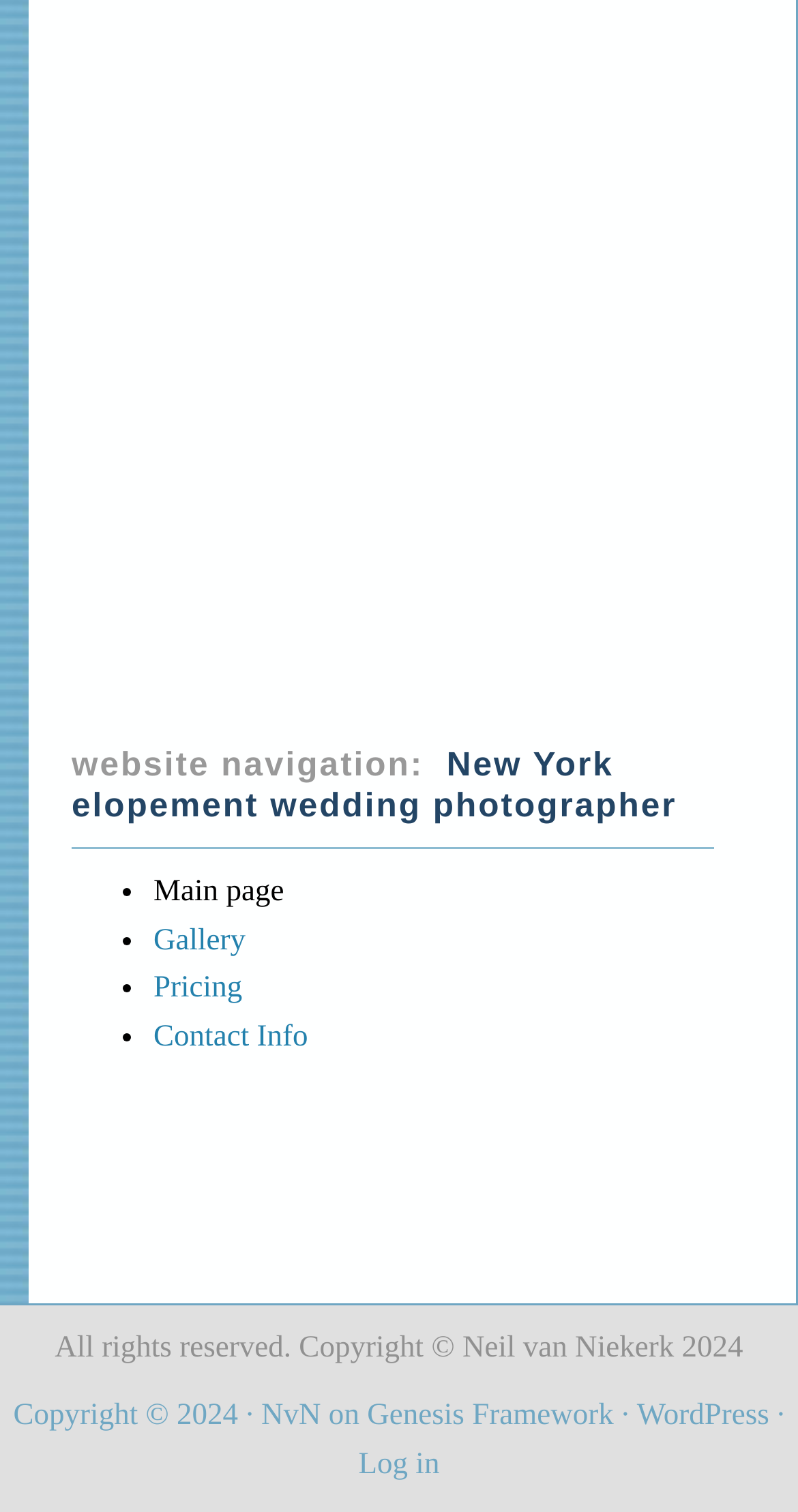How many navigation links are there?
Kindly give a detailed and elaborate answer to the question.

There are four navigation links: 'Main page', 'Gallery', 'Pricing', and 'Contact Info'. These links are listed with bullet points and are located below the heading.